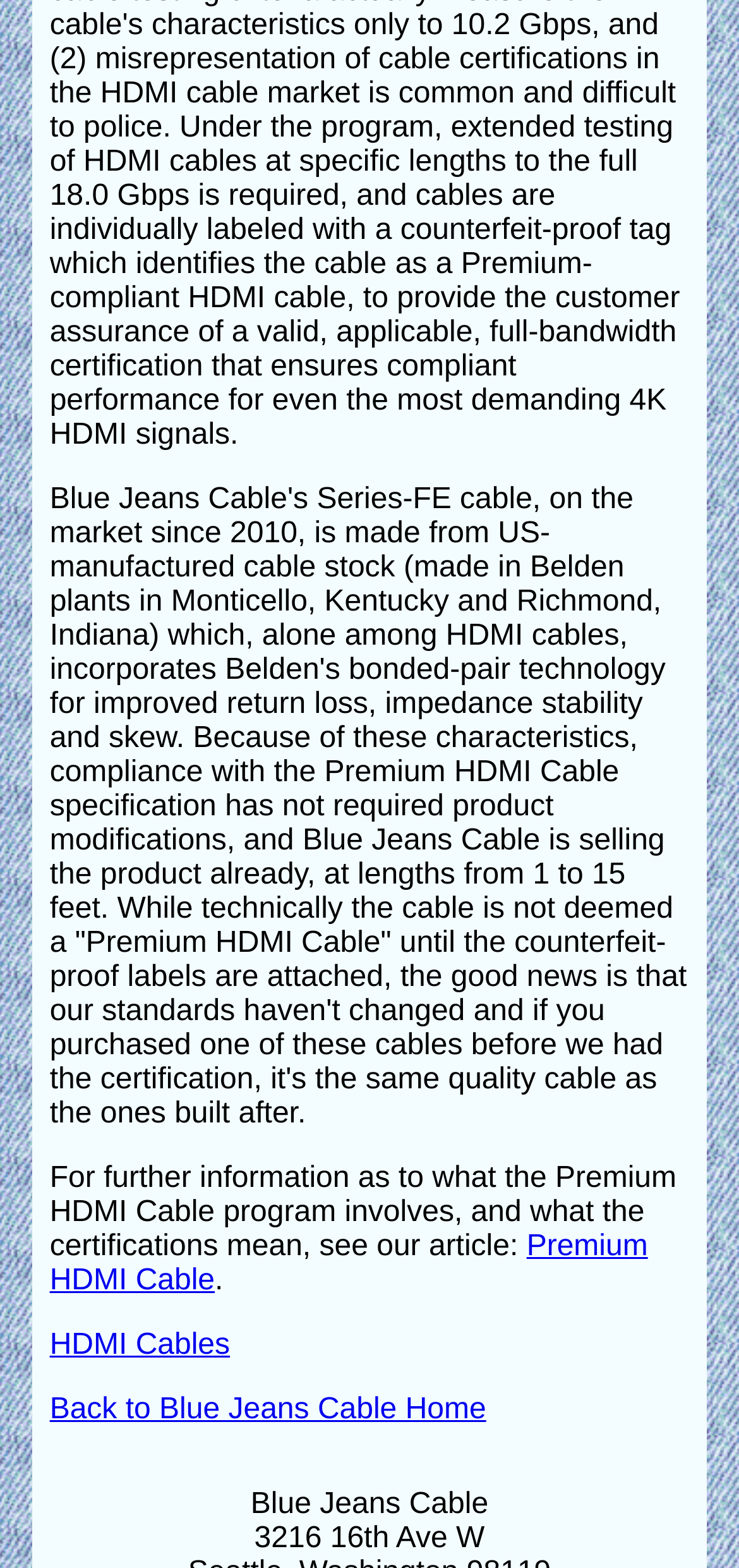Using the format (top-left x, top-left y, bottom-right x, bottom-right y), provide the bounding box coordinates for the described UI element. All values should be floating point numbers between 0 and 1: HDMI Cables

[0.067, 0.782, 0.311, 0.803]